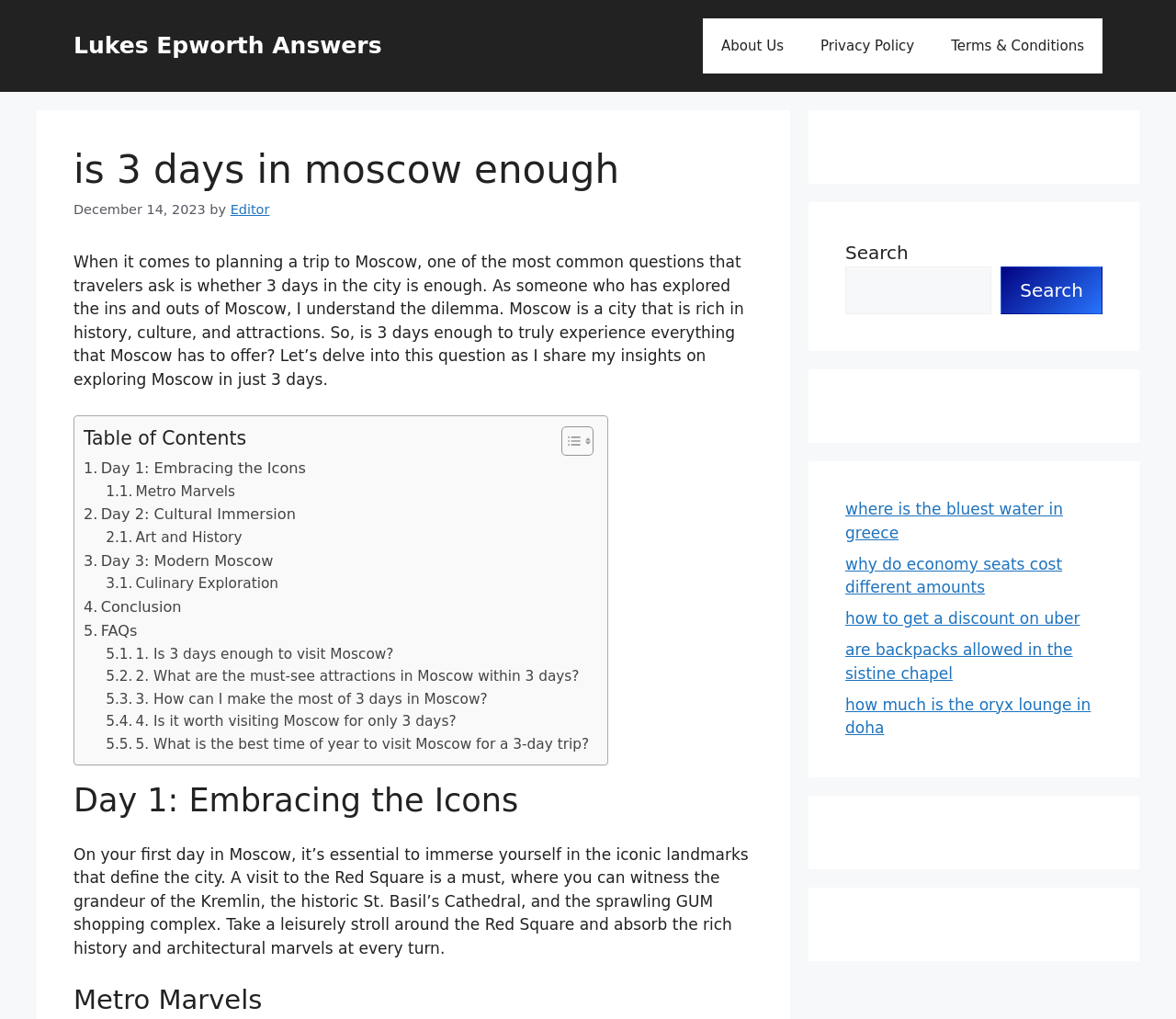Please locate the bounding box coordinates of the element's region that needs to be clicked to follow the instruction: "Read the 'Day 1: Embracing the Icons' section". The bounding box coordinates should be provided as four float numbers between 0 and 1, i.e., [left, top, right, bottom].

[0.062, 0.767, 0.641, 0.805]